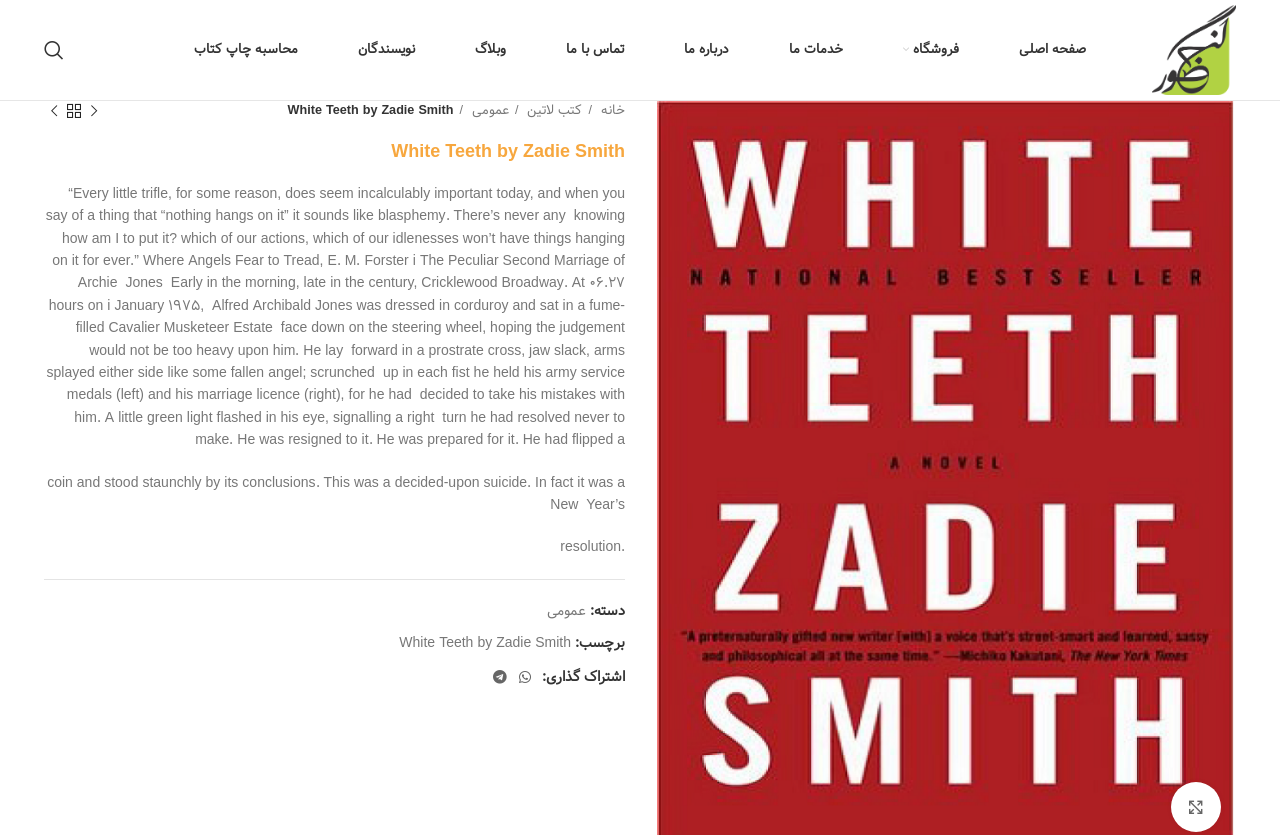Bounding box coordinates are specified in the format (top-left x, top-left y, bottom-right x, bottom-right y). All values are floating point numbers bounded between 0 and 1. Please provide the bounding box coordinate of the region this sentence describes: alt="چاپ گنج حضور"

[0.9, 0.045, 0.966, 0.074]